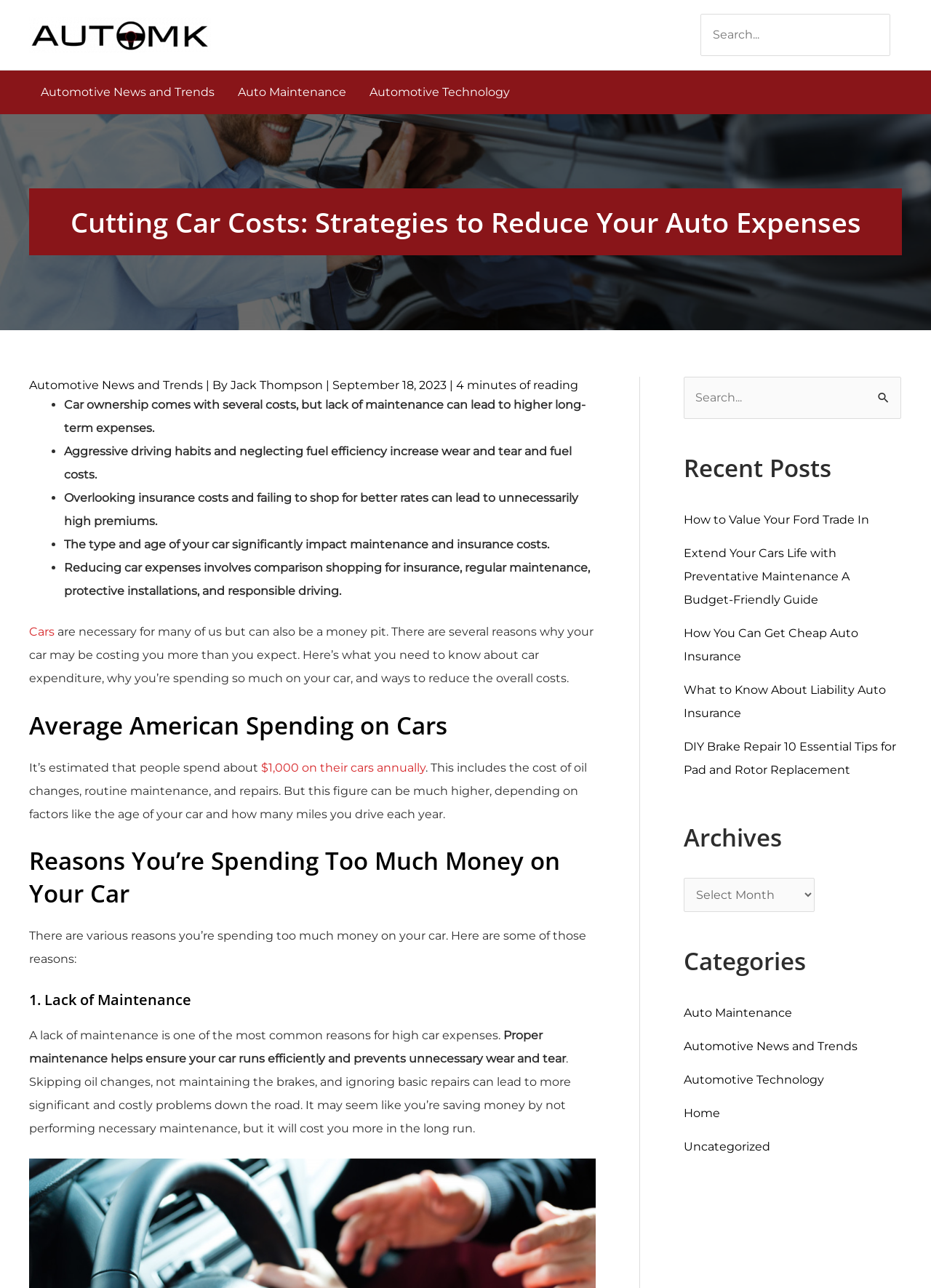Kindly determine the bounding box coordinates for the area that needs to be clicked to execute this instruction: "Read the article about Cutting Car Costs".

[0.031, 0.146, 0.969, 0.198]